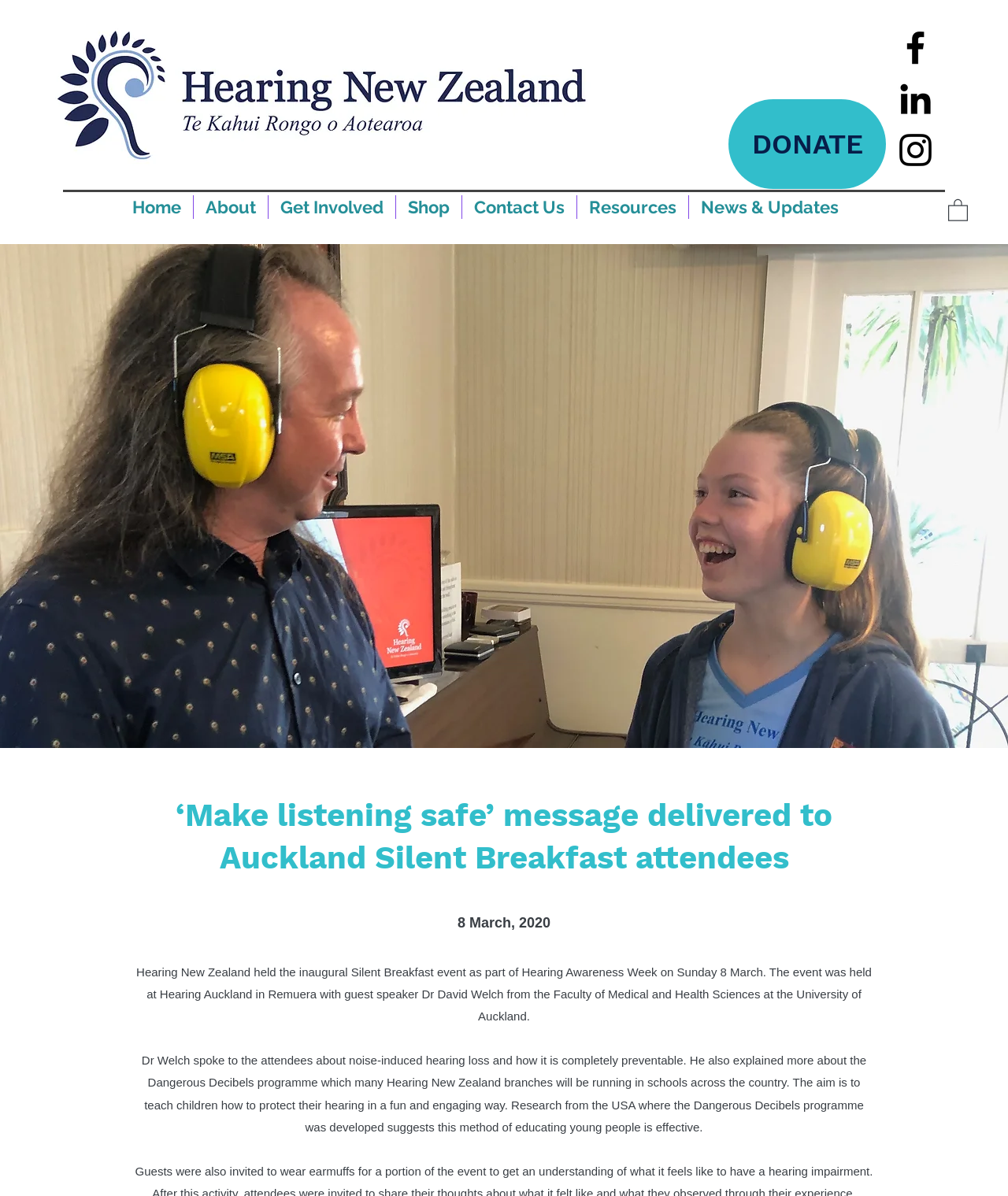Who is the guest speaker at the Silent Breakfast event?
From the image, provide a succinct answer in one word or a short phrase.

Dr. David Welch